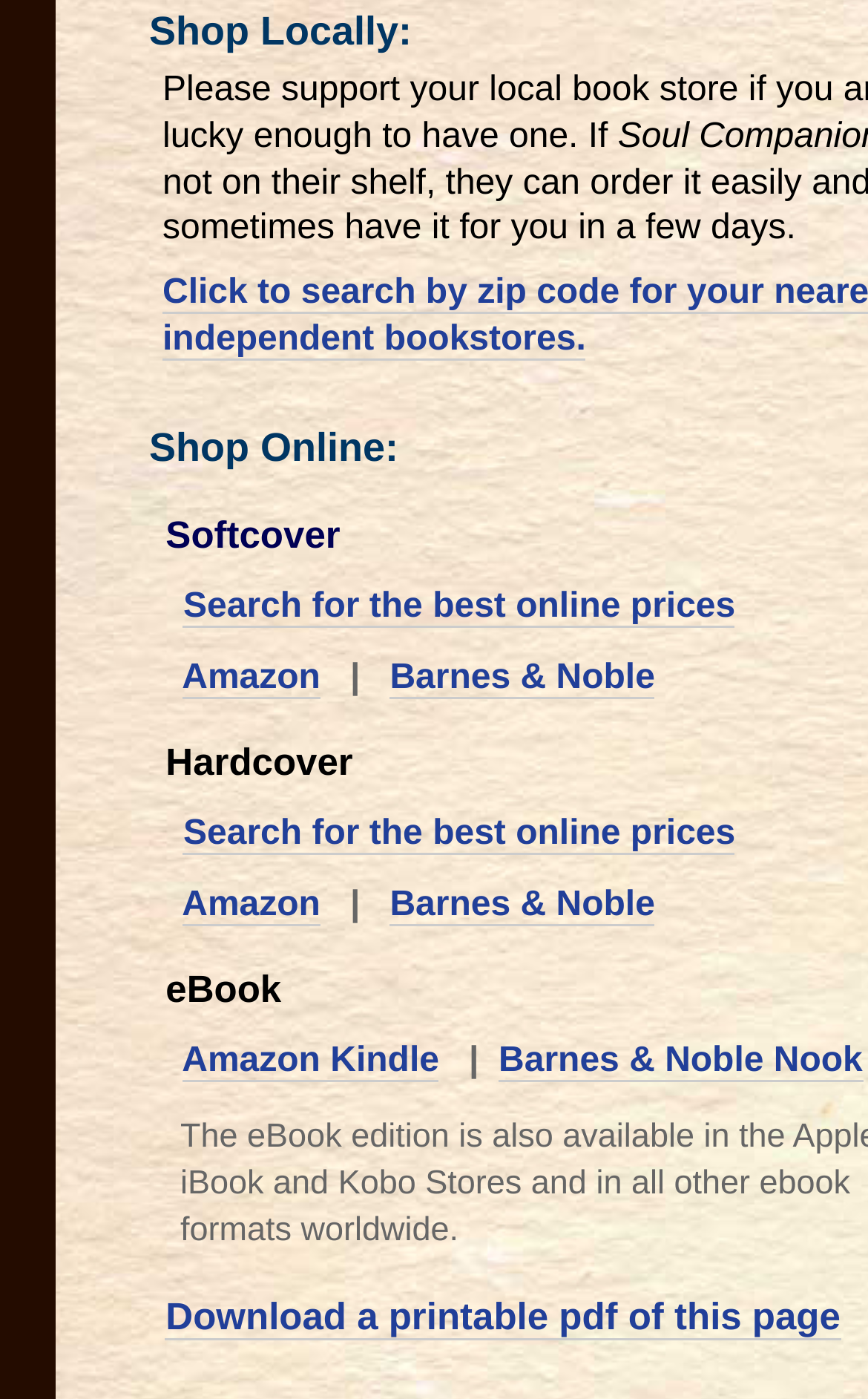Pinpoint the bounding box coordinates of the clickable area necessary to execute the following instruction: "Search for the best online prices". The coordinates should be given as four float numbers between 0 and 1, namely [left, top, right, bottom].

[0.211, 0.42, 0.847, 0.449]